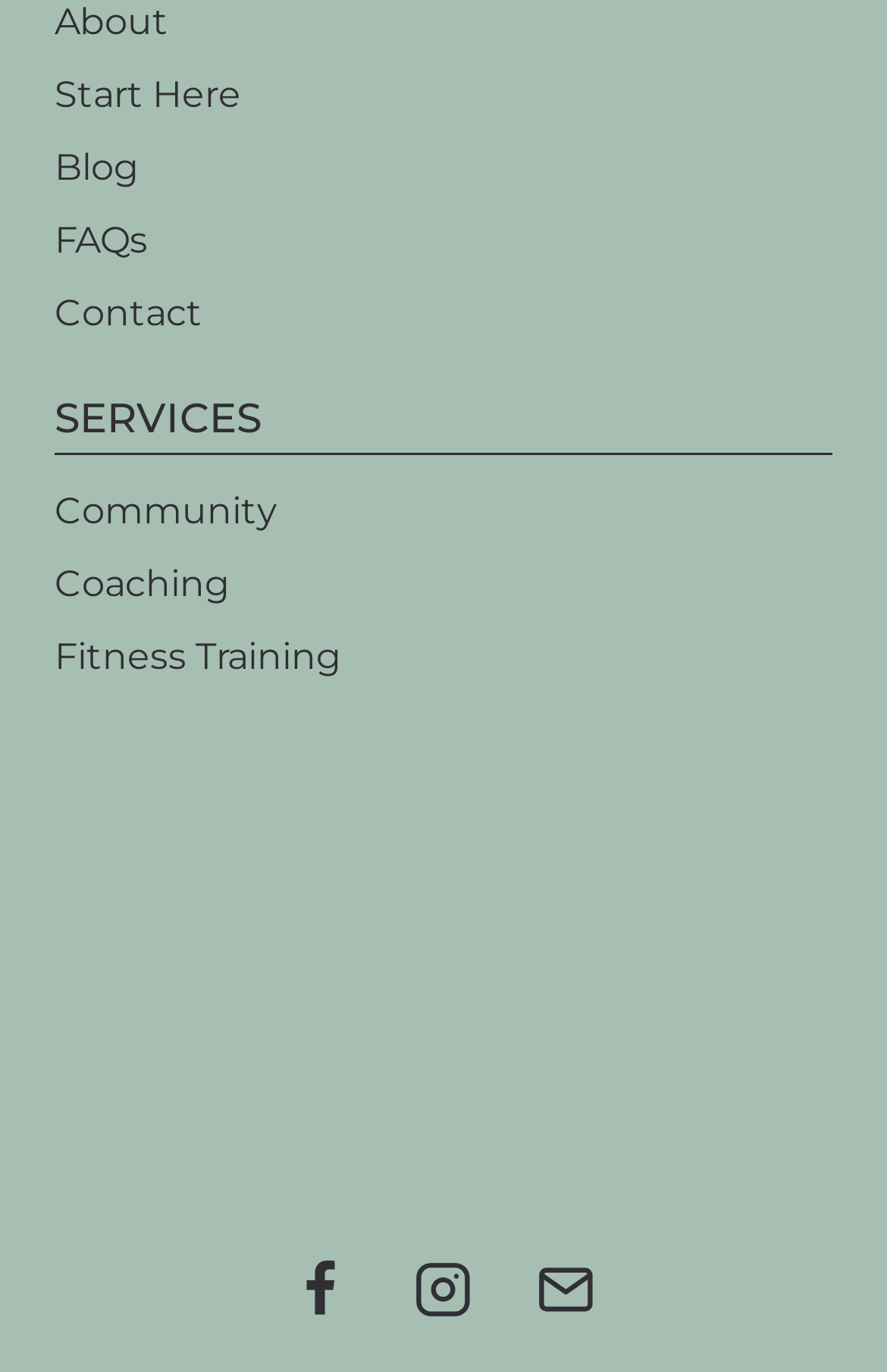How many types of training are mentioned? Examine the screenshot and reply using just one word or a brief phrase.

1